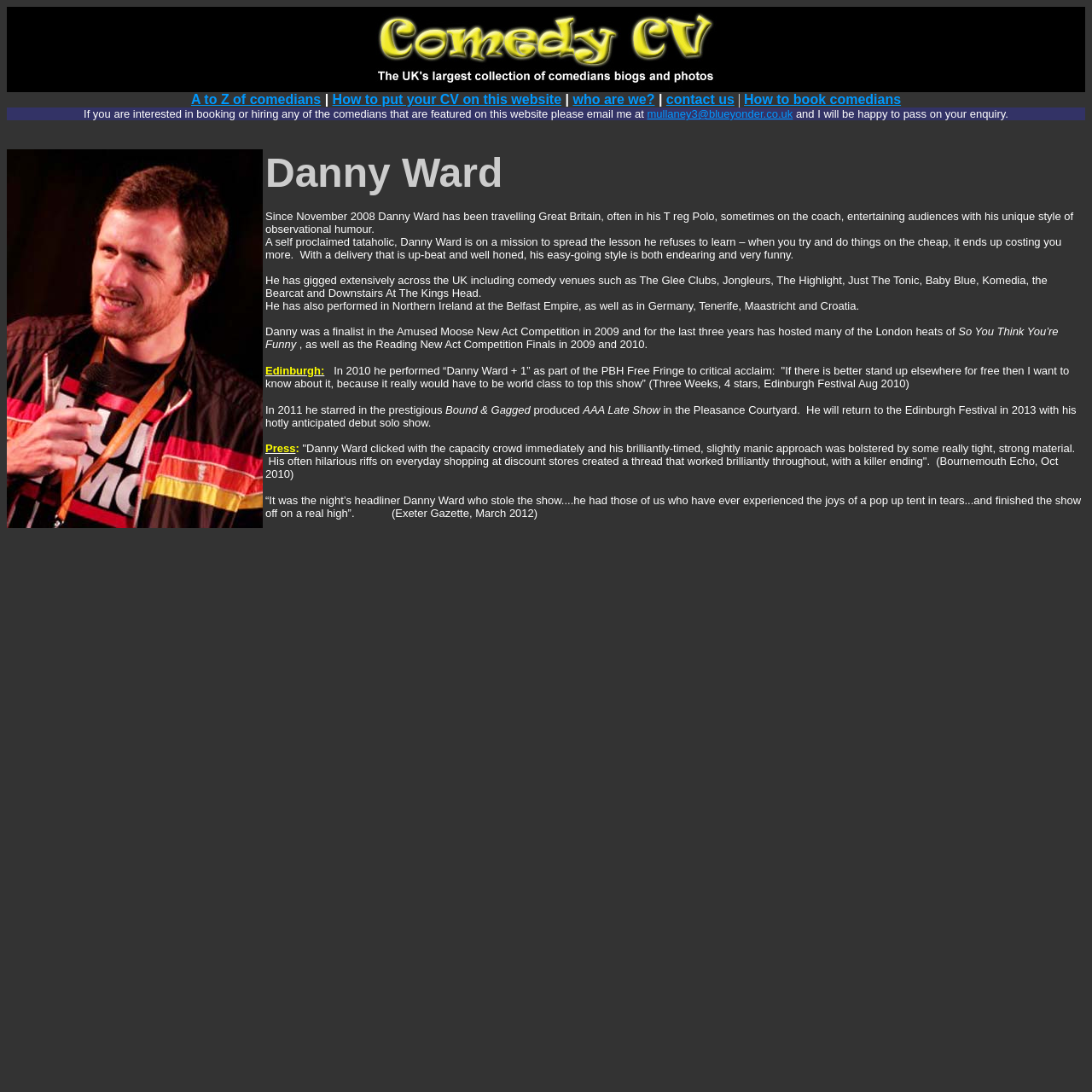What is the email address to contact for booking comedians?
Please answer the question with a detailed response using the information from the screenshot.

I found the answer by looking at the text on the webpage, which provides an email address to contact for booking comedians, specifically mullaney3@blueyonder.co.uk.